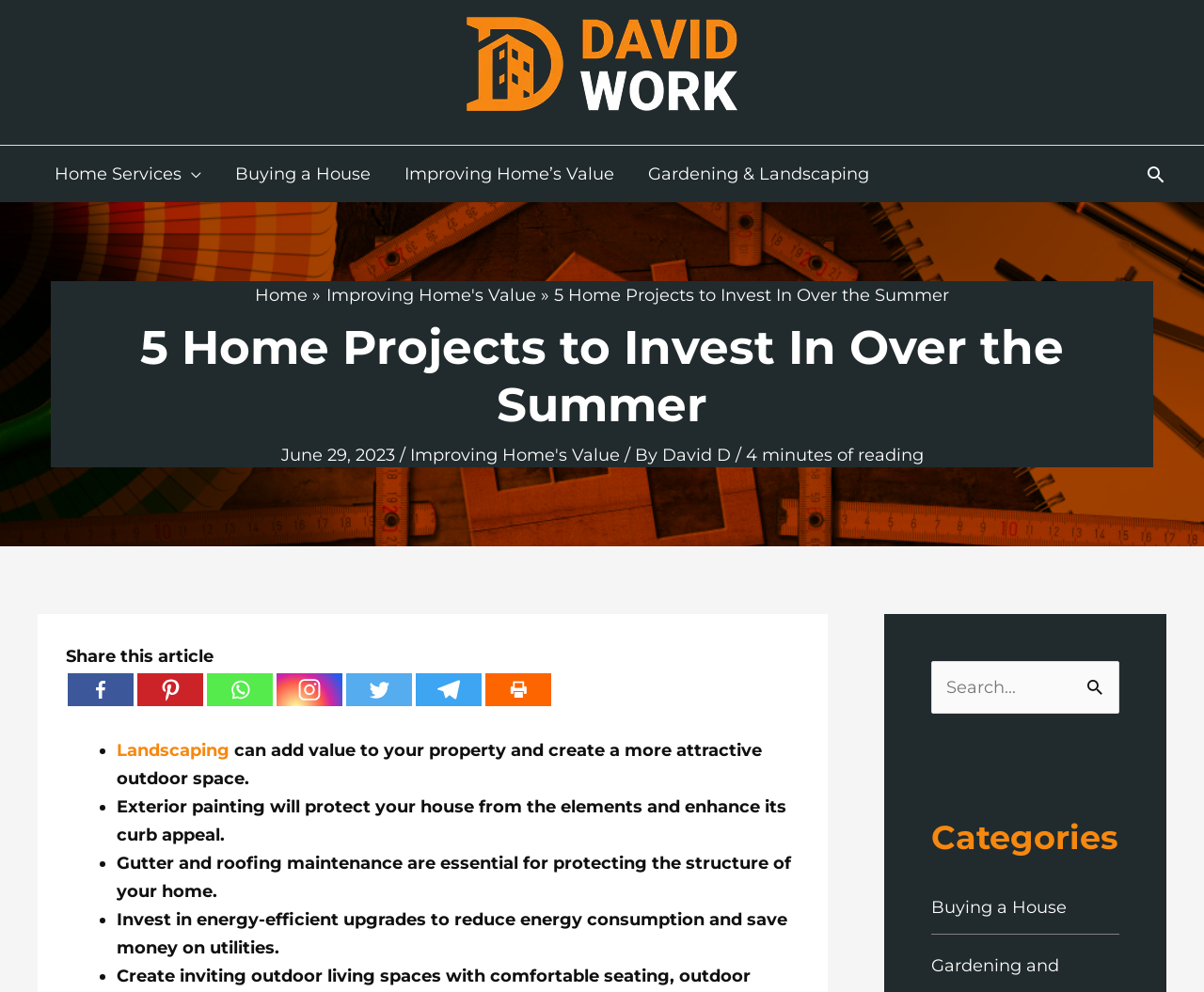Determine the bounding box coordinates of the clickable region to execute the instruction: "Click the 'Home Services' link". The coordinates should be four float numbers between 0 and 1, denoted as [left, top, right, bottom].

[0.031, 0.147, 0.181, 0.204]